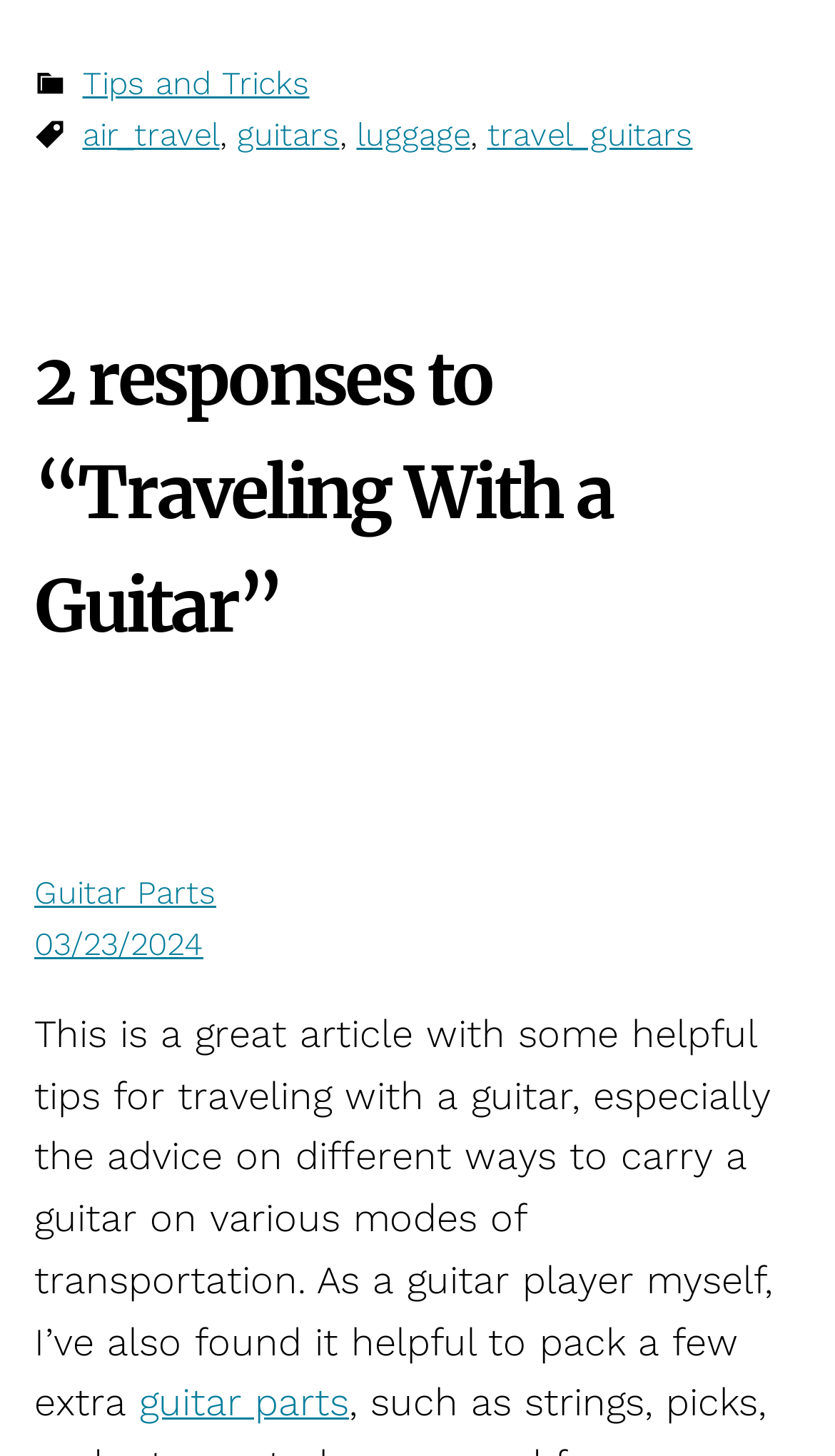Identify the bounding box for the given UI element using the description provided. Coordinates should be in the format (top-left x, top-left y, bottom-right x, bottom-right y) and must be between 0 and 1. Here is the description: air_travel

[0.099, 0.079, 0.263, 0.106]